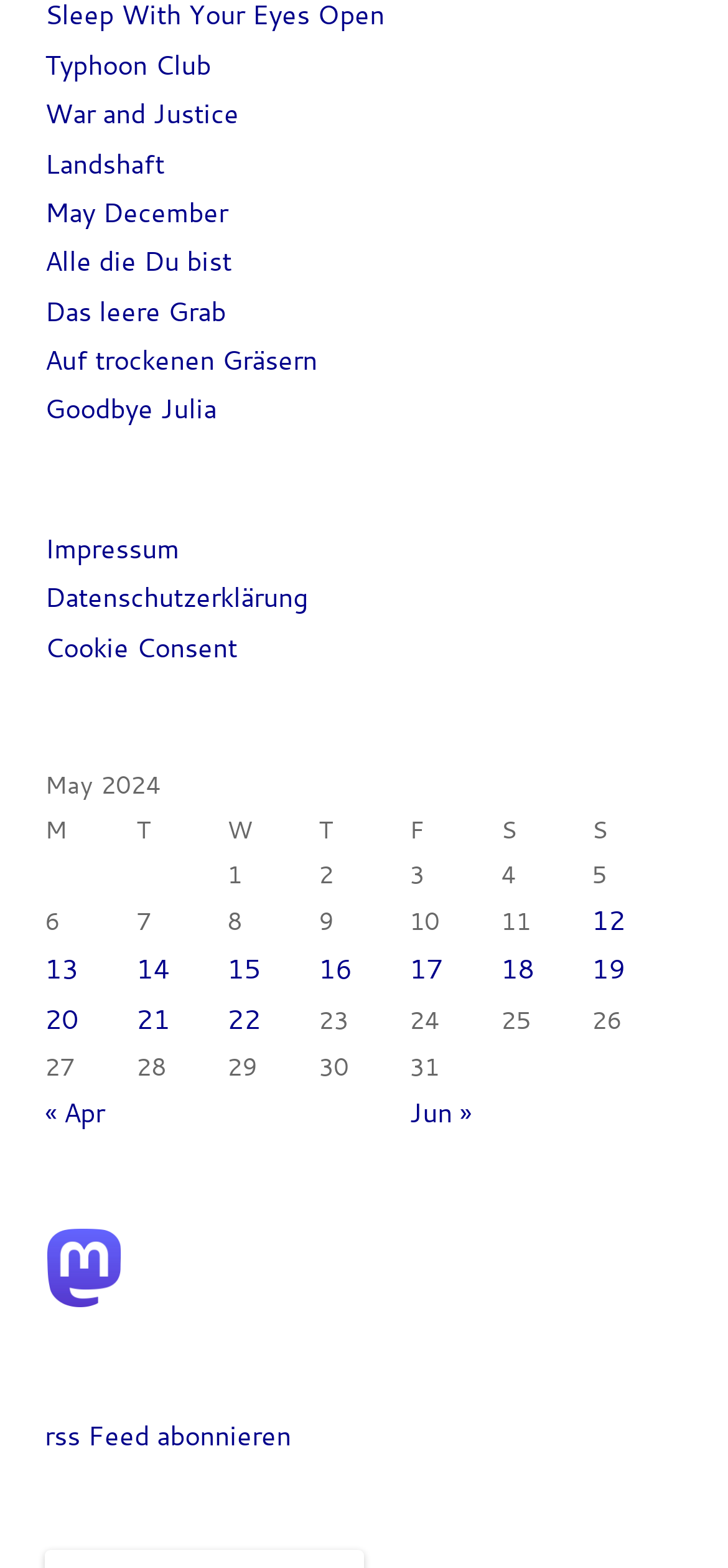Find the bounding box coordinates of the clickable area required to complete the following action: "Check May 12".

[0.813, 0.575, 0.859, 0.598]